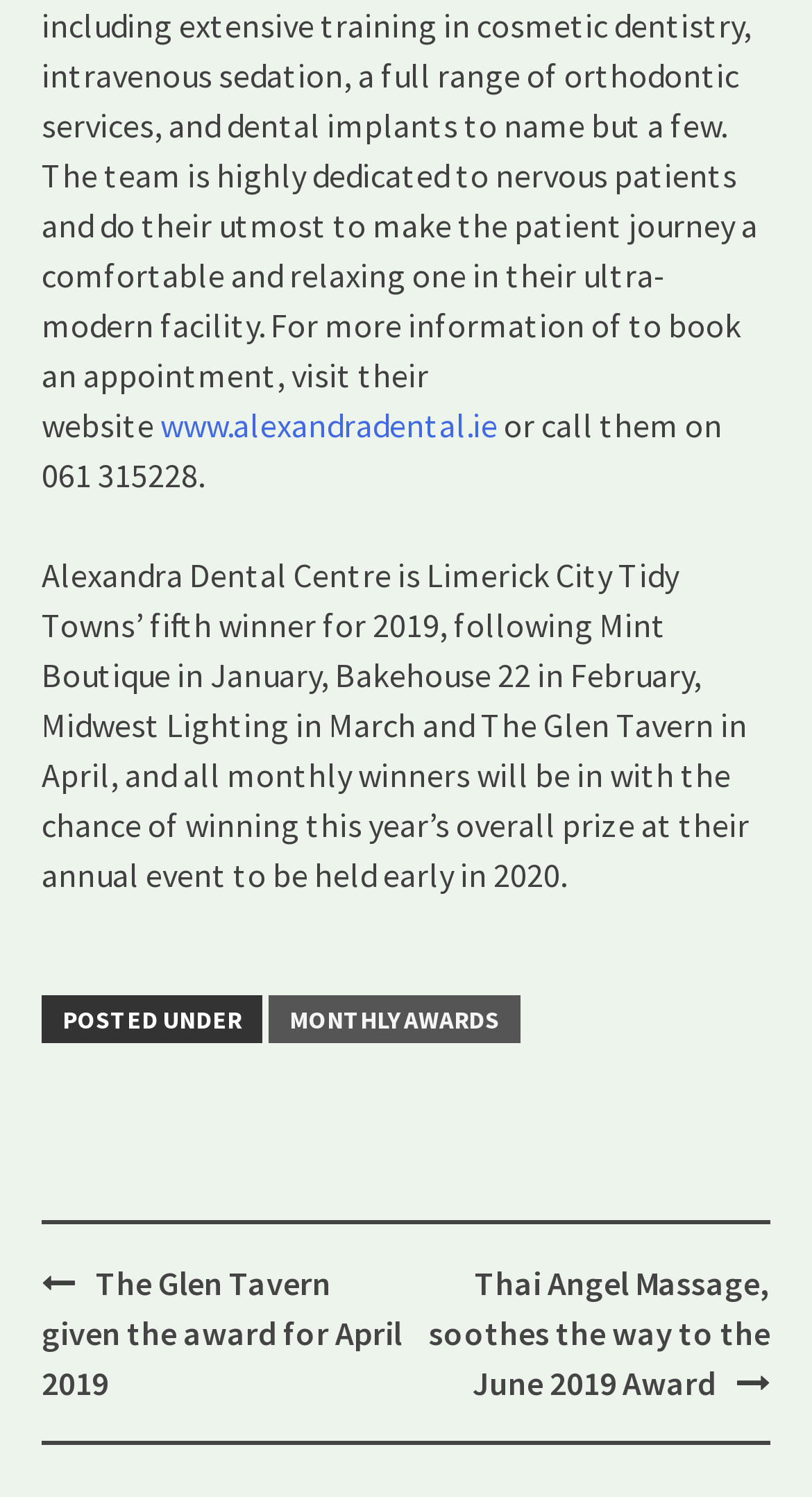Given the element description "Monthly Awards", identify the bounding box of the corresponding UI element.

[0.331, 0.665, 0.641, 0.697]